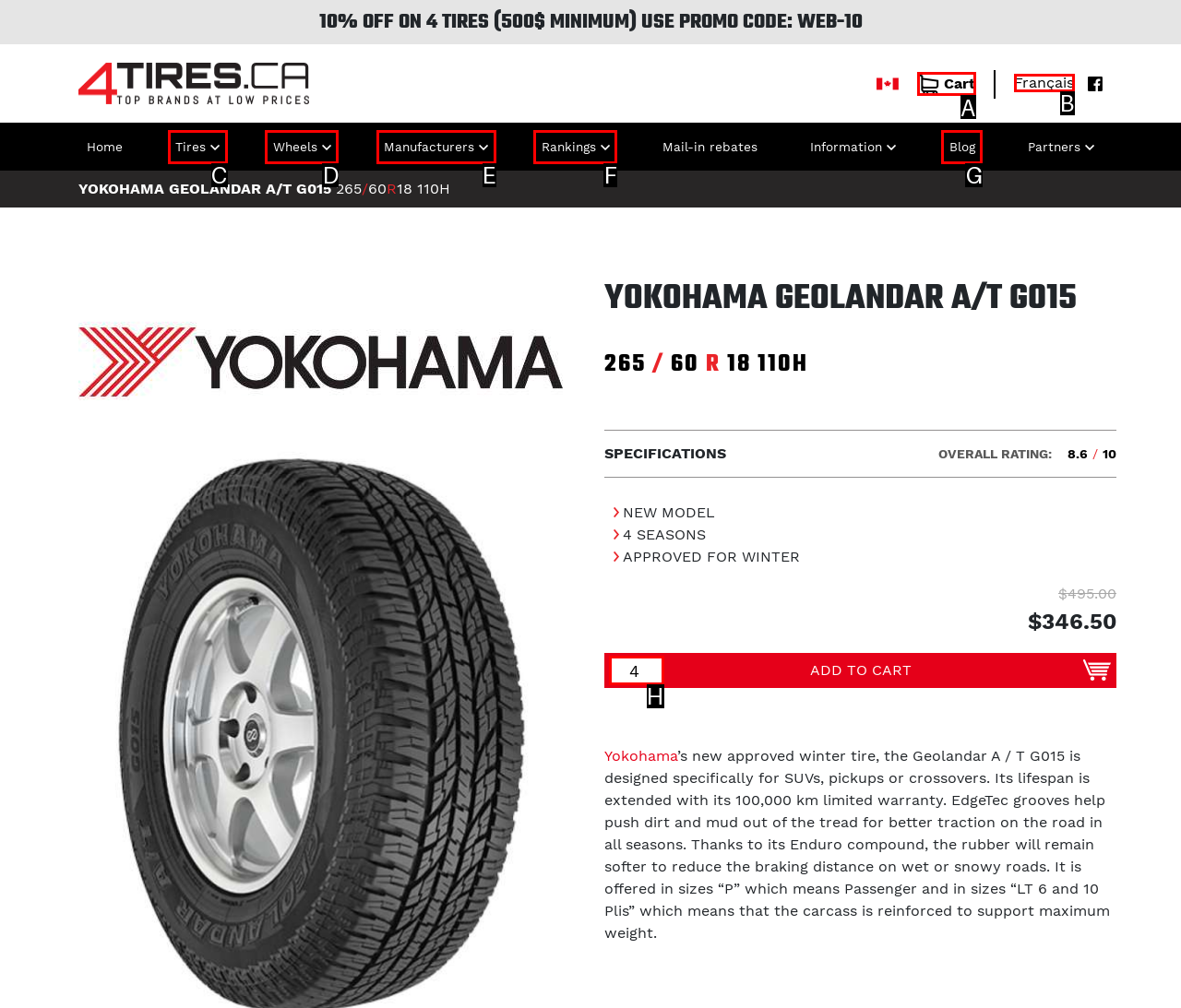Tell me which option I should click to complete the following task: Change the quantity using the spin button Answer with the option's letter from the given choices directly.

H